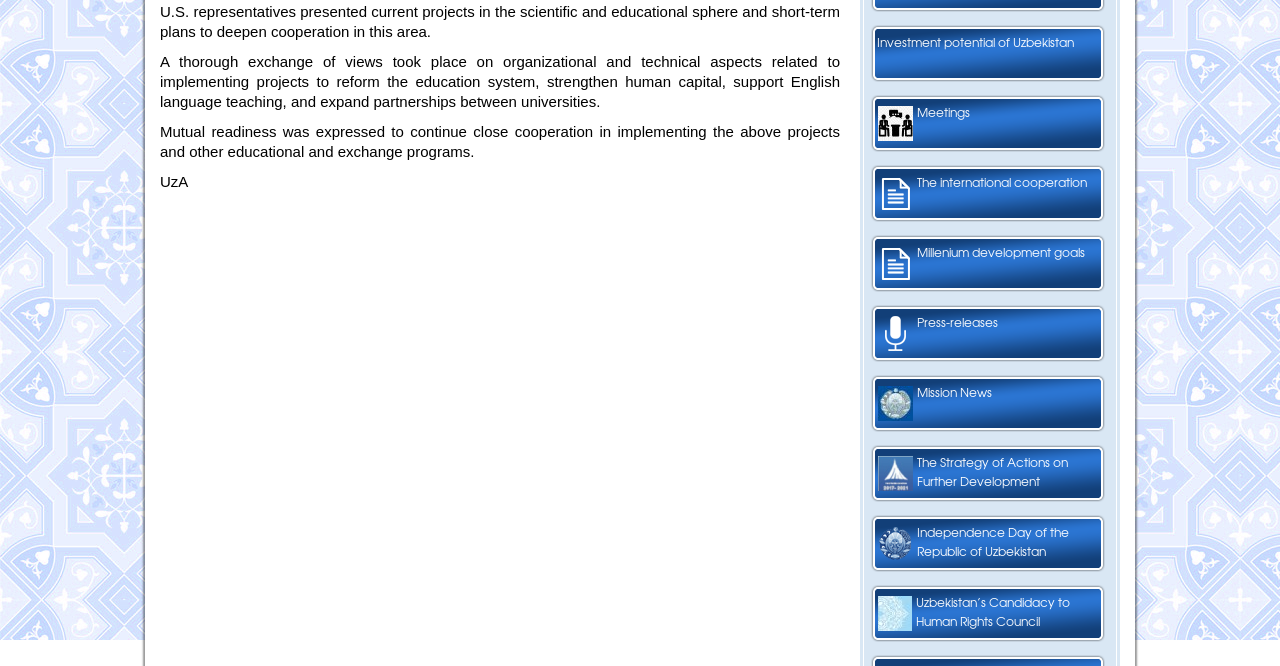Given the element description "The international cooperation" in the screenshot, predict the bounding box coordinates of that UI element.

[0.68, 0.246, 0.864, 0.336]